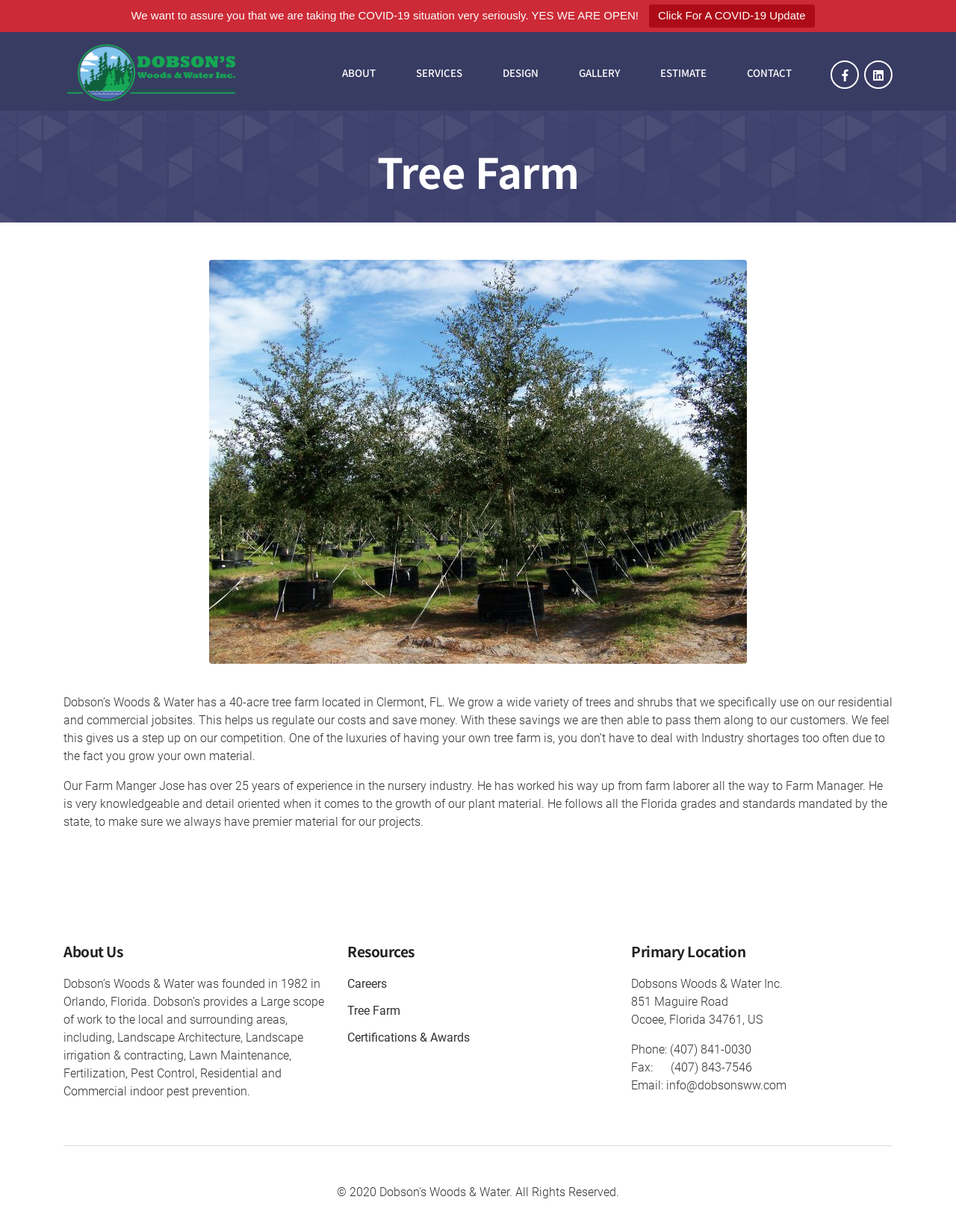Please provide a brief answer to the following inquiry using a single word or phrase:
What is the location of the tree farm?

Clermont, FL